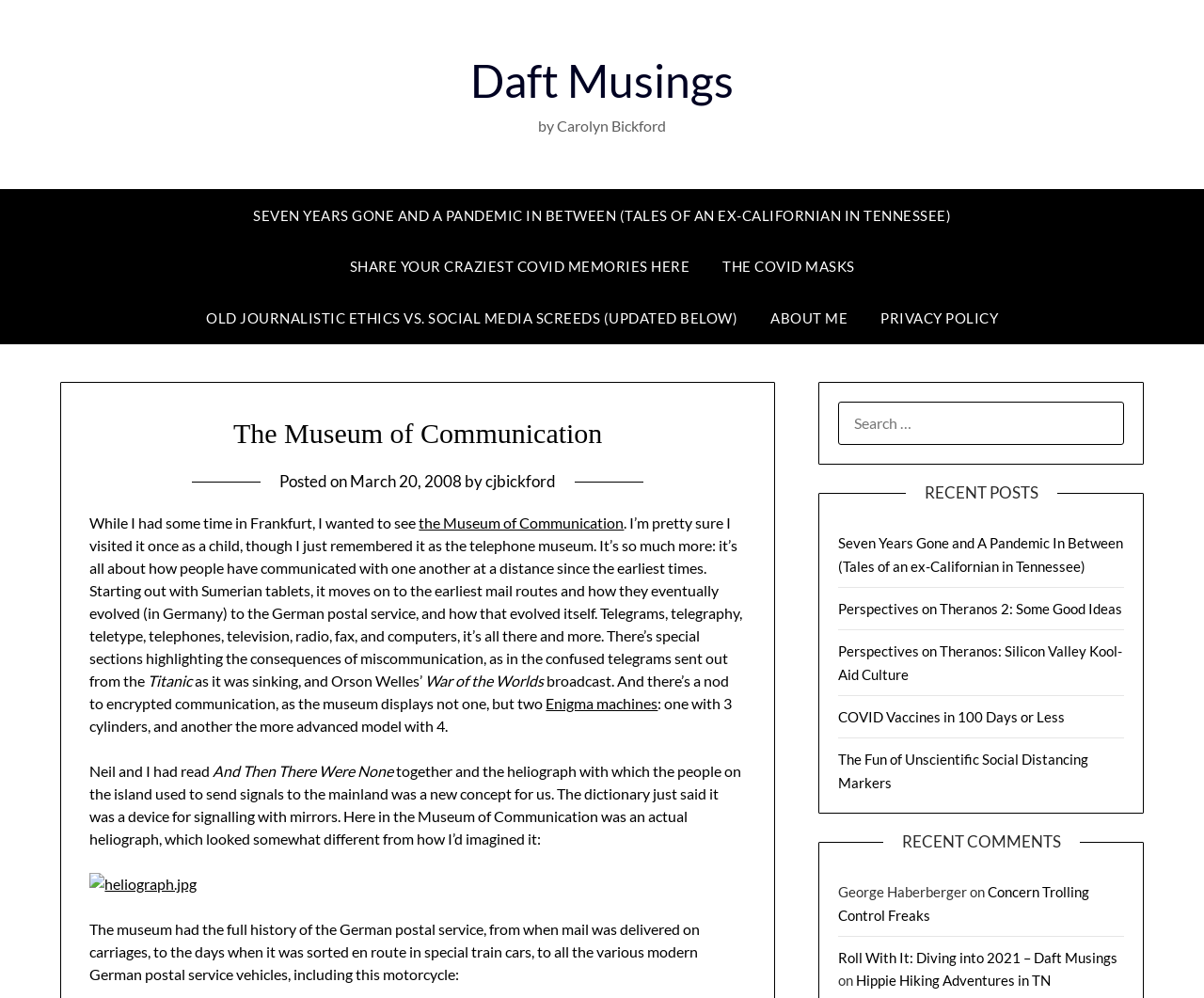Can you find the bounding box coordinates for the element to click on to achieve the instruction: "check the 'RECENT POSTS' section"?

[0.752, 0.484, 0.878, 0.504]